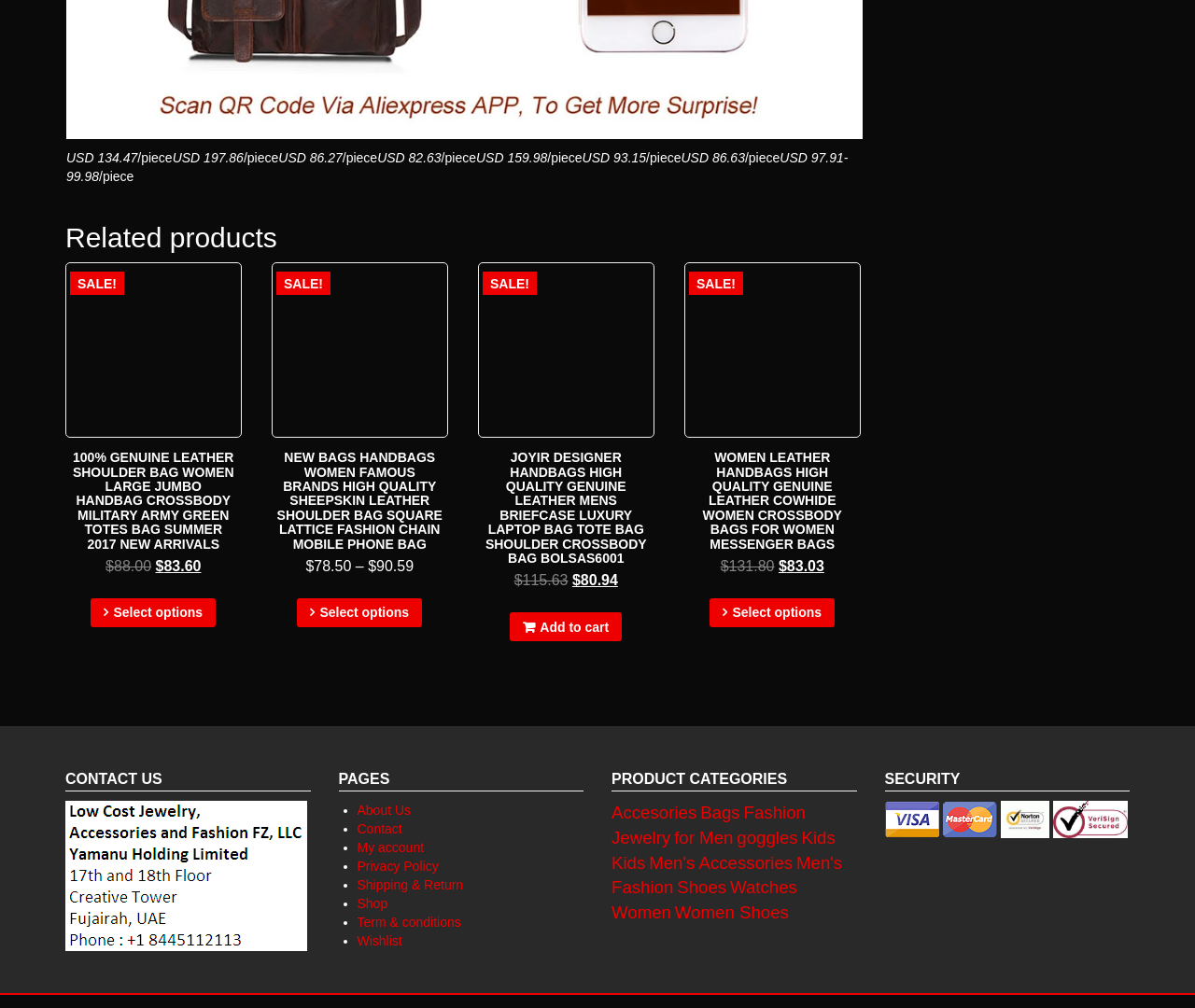Please find the bounding box coordinates of the clickable region needed to complete the following instruction: "View product details of 100% GENUINE LEATHER SHOULDER BAG WOMEN LARGE JUMBO HANDBAG CROSSBODY MILITARY ARMY GREEN TOTES BAG SUMMER 2017 NEW ARRIVALS". The bounding box coordinates must consist of four float numbers between 0 and 1, i.e., [left, top, right, bottom].

[0.055, 0.26, 0.202, 0.573]